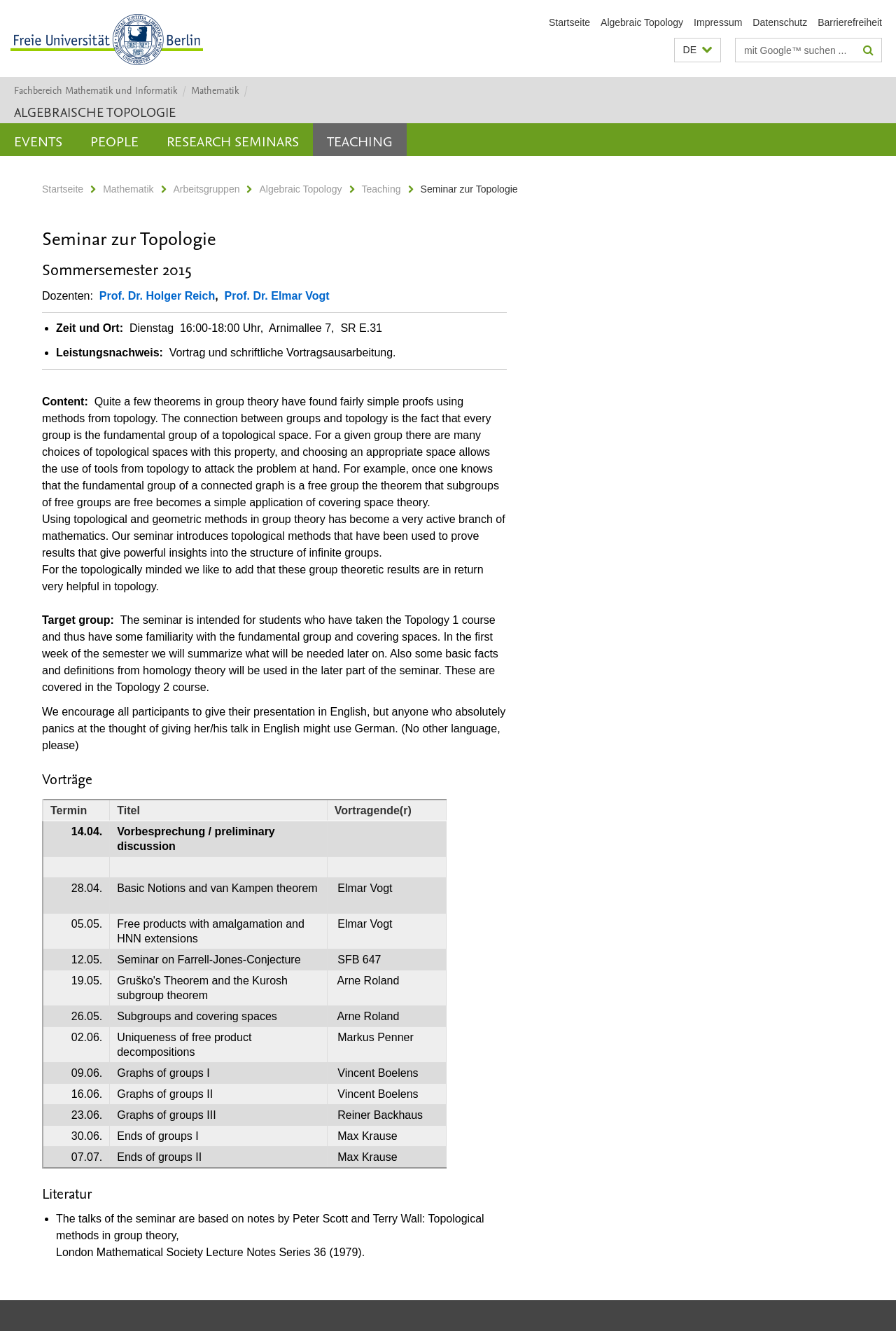Please find the bounding box coordinates of the clickable region needed to complete the following instruction: "go to Algebraic Topology page". The bounding box coordinates must consist of four float numbers between 0 and 1, i.e., [left, top, right, bottom].

[0.67, 0.013, 0.763, 0.021]